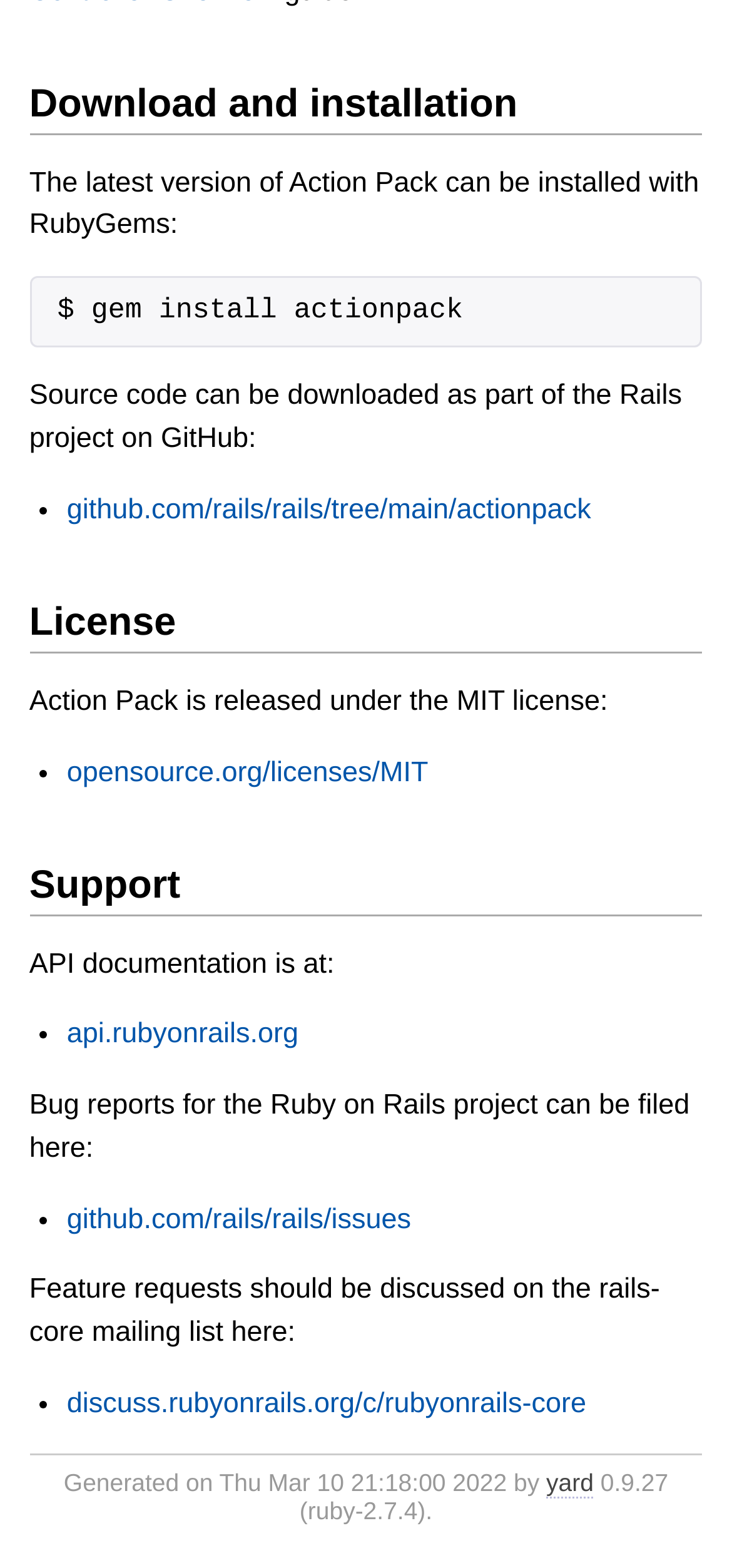How can I install Action Pack?
Give a detailed explanation using the information visible in the image.

The webpage provides information on how to install Action Pack, which is mentioned in the 'Download and installation' section as 'The latest version of Action Pack can be installed with RubyGems:'.